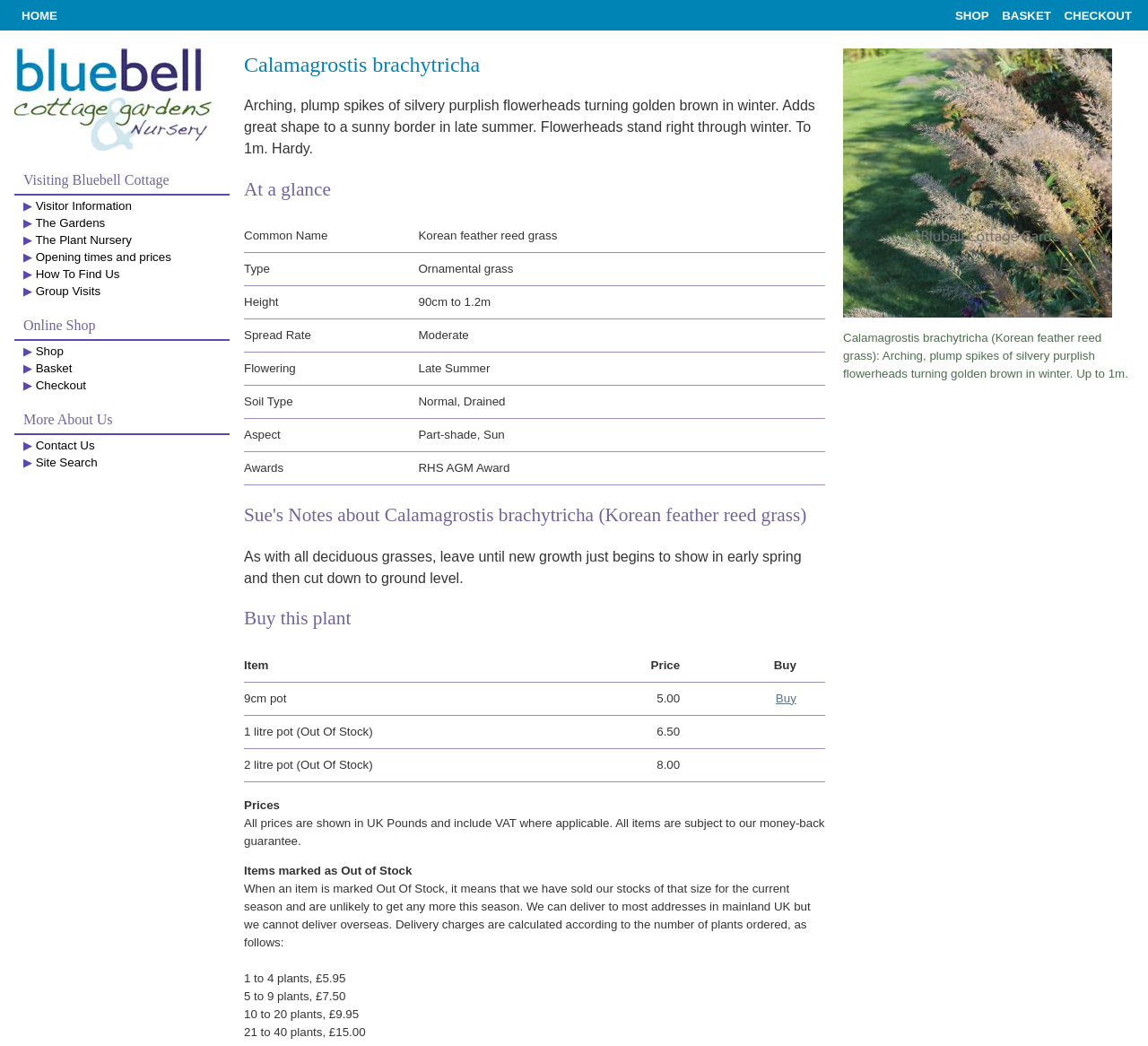Predict the bounding box of the UI element based on this description: "Visitor Information".

[0.012, 0.189, 0.2, 0.205]